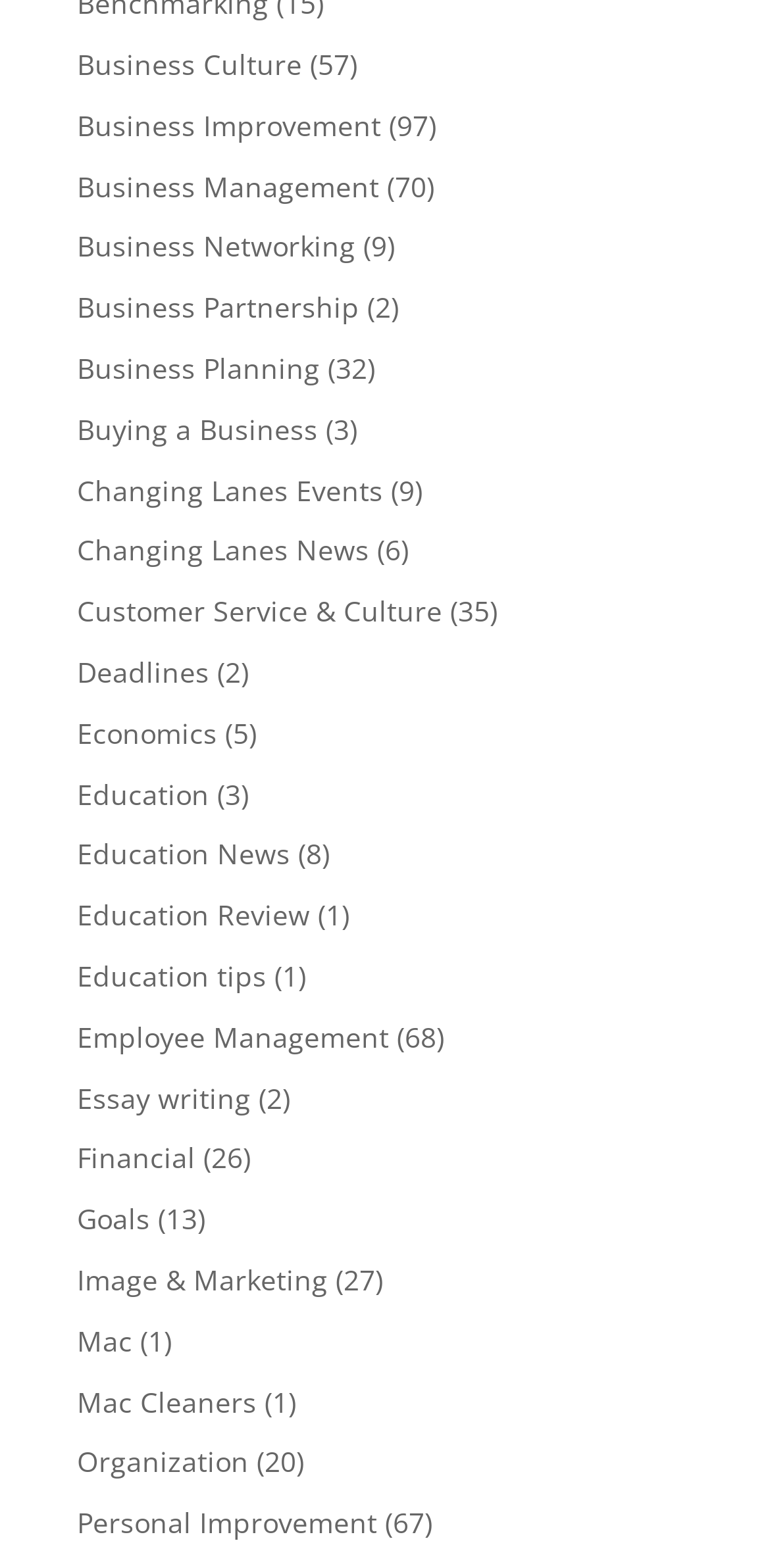What is the first business topic listed?
Using the details from the image, give an elaborate explanation to answer the question.

The first link on the webpage is 'Business Culture', which is located at the top-left corner of the page with a bounding box of [0.1, 0.029, 0.392, 0.053].